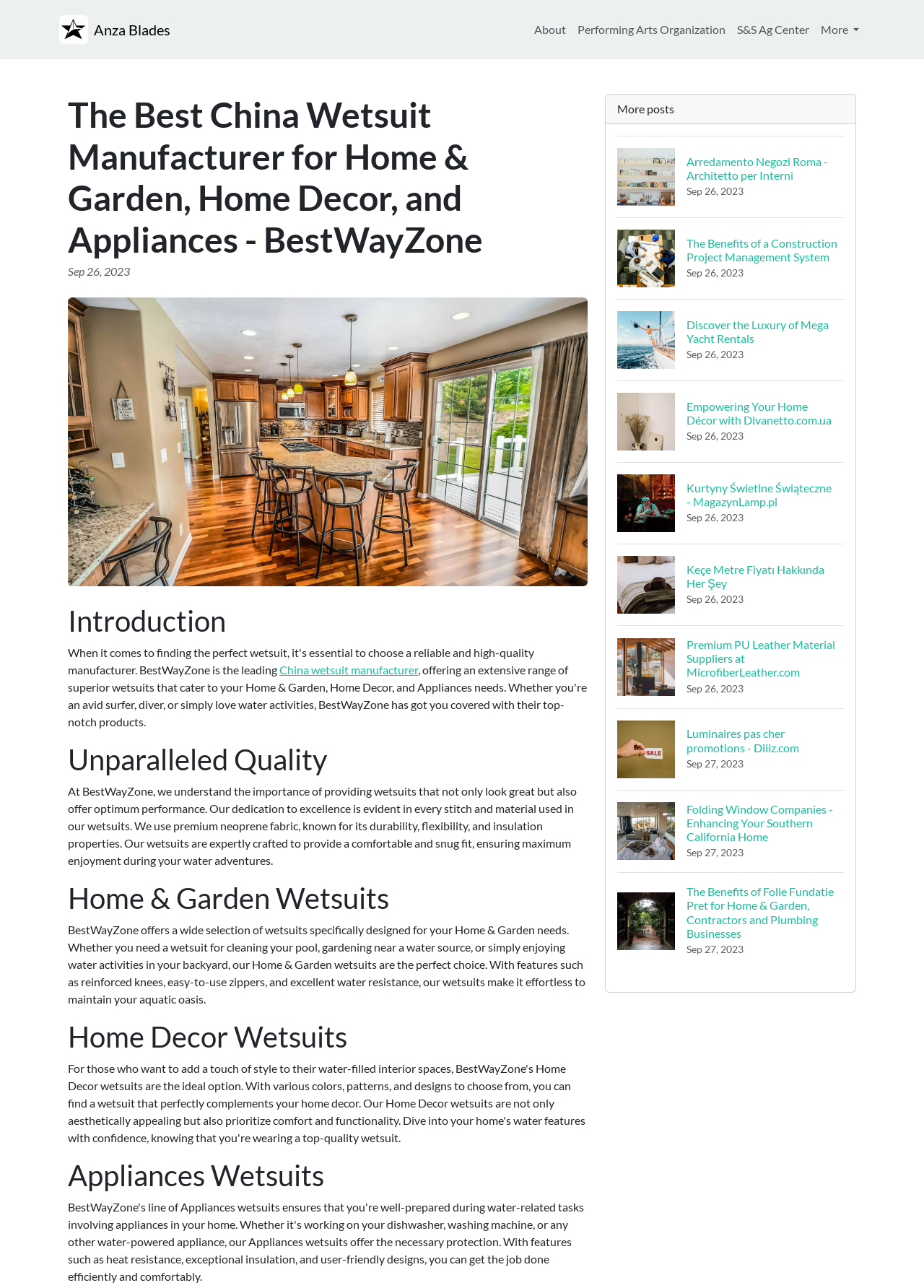What is the purpose of BestWayZone's wetsuits for Home & Garden?
Based on the visual information, provide a detailed and comprehensive answer.

The webpage mentions 'BestWayZone offers a wide selection of wetsuits specifically designed for your Home & Garden needs. Whether you need a wetsuit for cleaning your pool, gardening near a water source, or simply enjoying water activities in your backyard, our Home & Garden wetsuits are the perfect choice.' This indicates that BestWayZone's wetsuits for Home & Garden are for cleaning pool, gardening, and water activities.